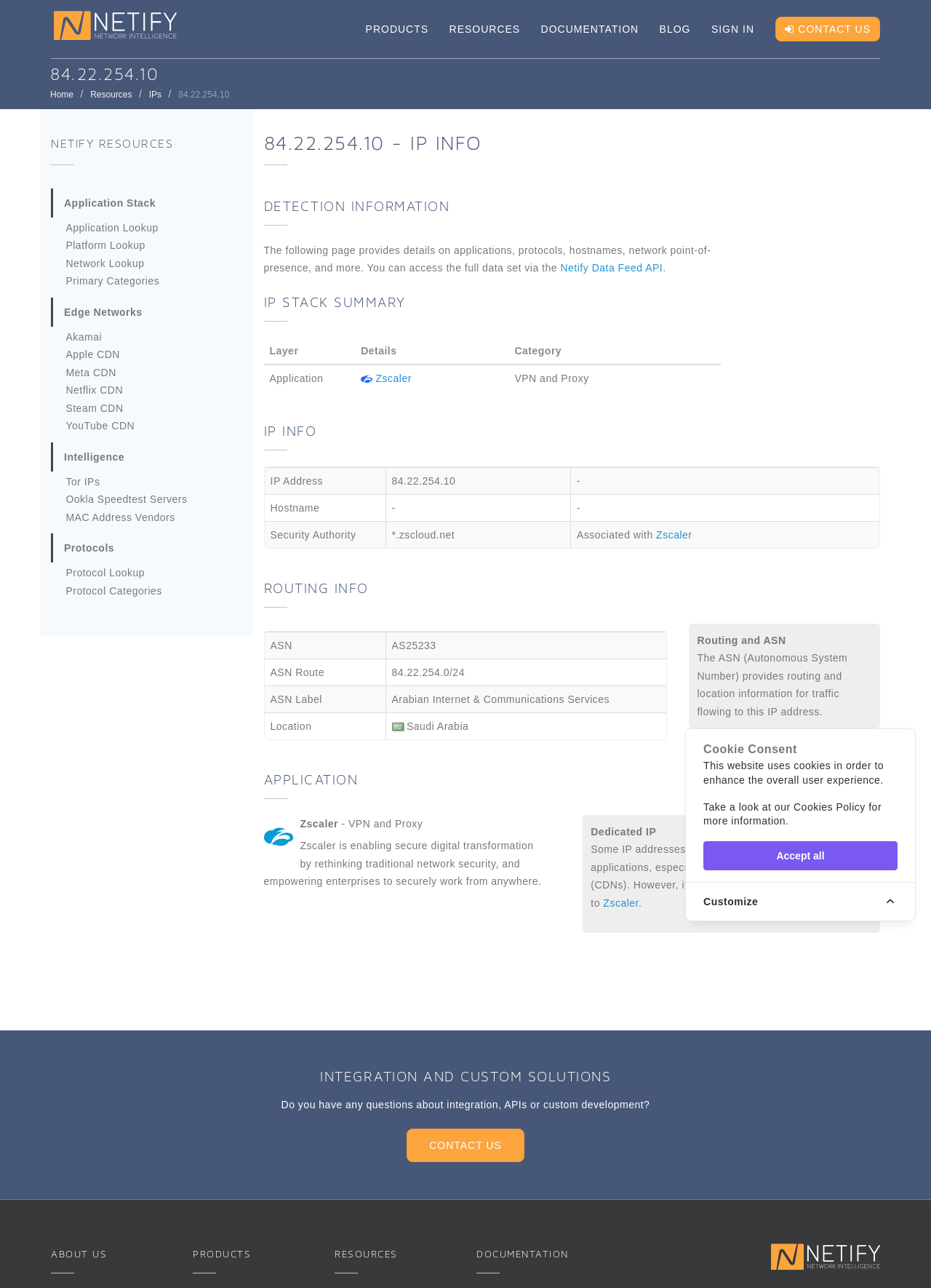What is the security authority associated with this IP address?
Using the information presented in the image, please offer a detailed response to the question.

The security authority associated with this IP address can be found in the 'IP INFO' section, under the 'Security Authority' column, which displays '*.zscloud.net'.